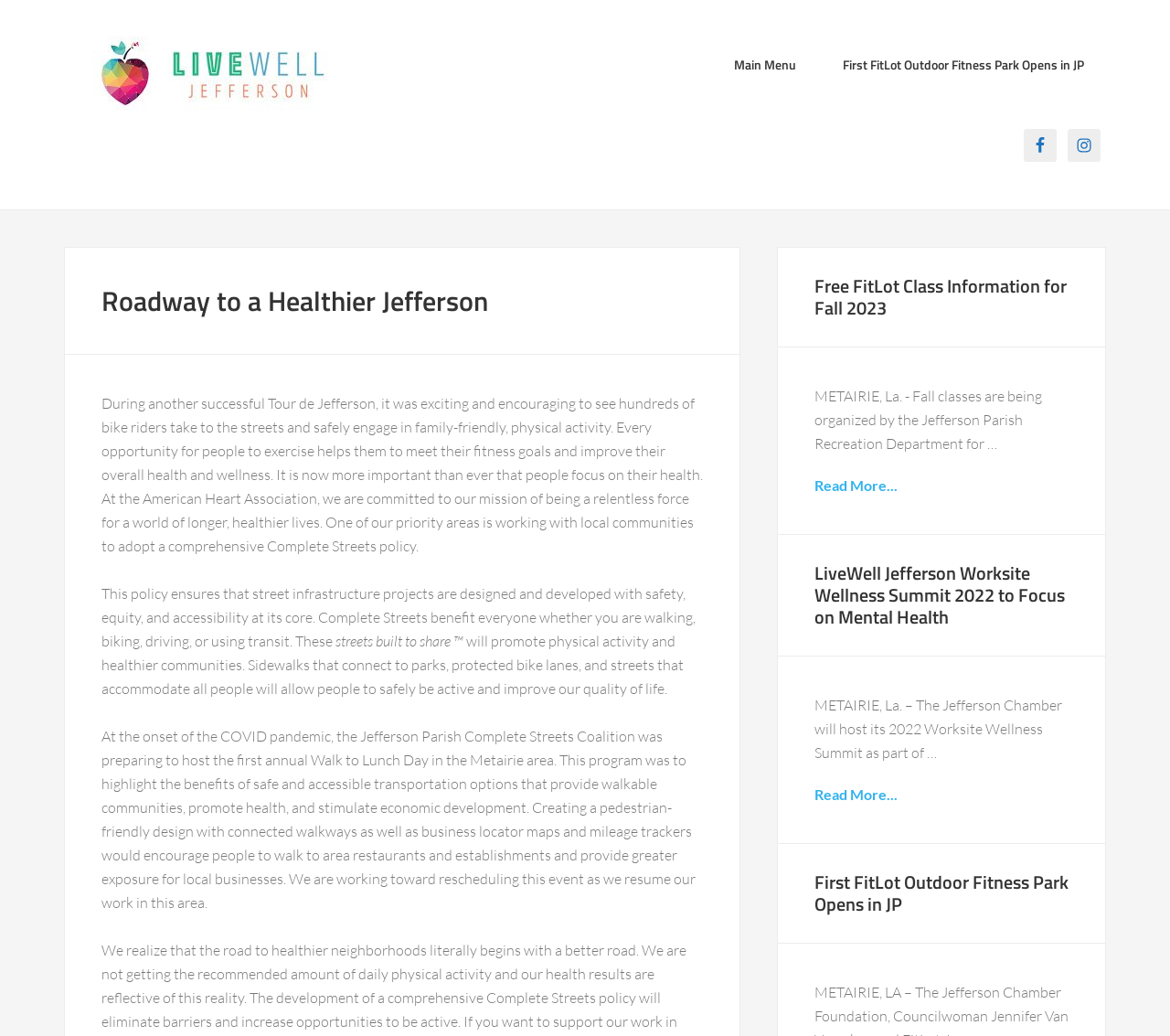Determine the bounding box coordinates of the element that should be clicked to execute the following command: "Click on LiveWell Jefferson".

[0.055, 0.035, 0.305, 0.106]